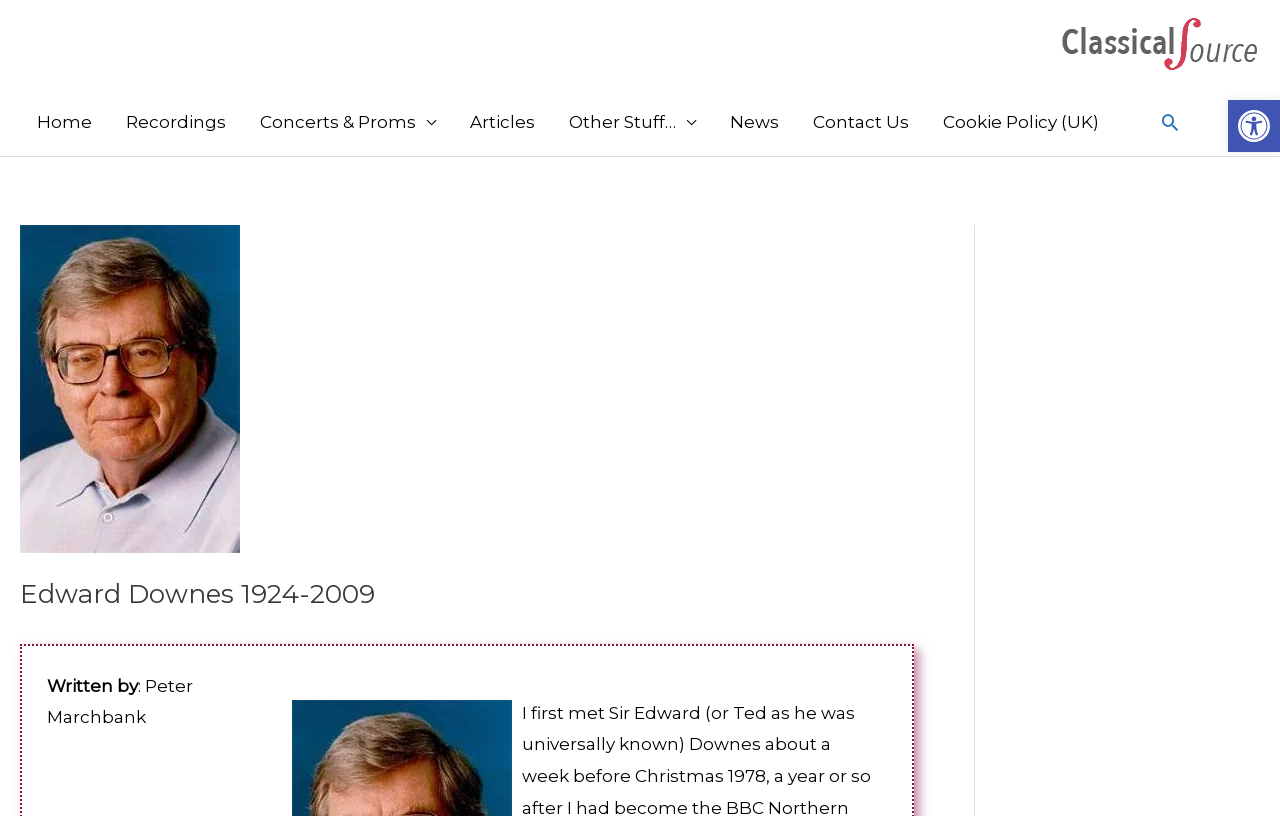Provide a short answer using a single word or phrase for the following question: 
What is the main topic of the webpage?

Biography